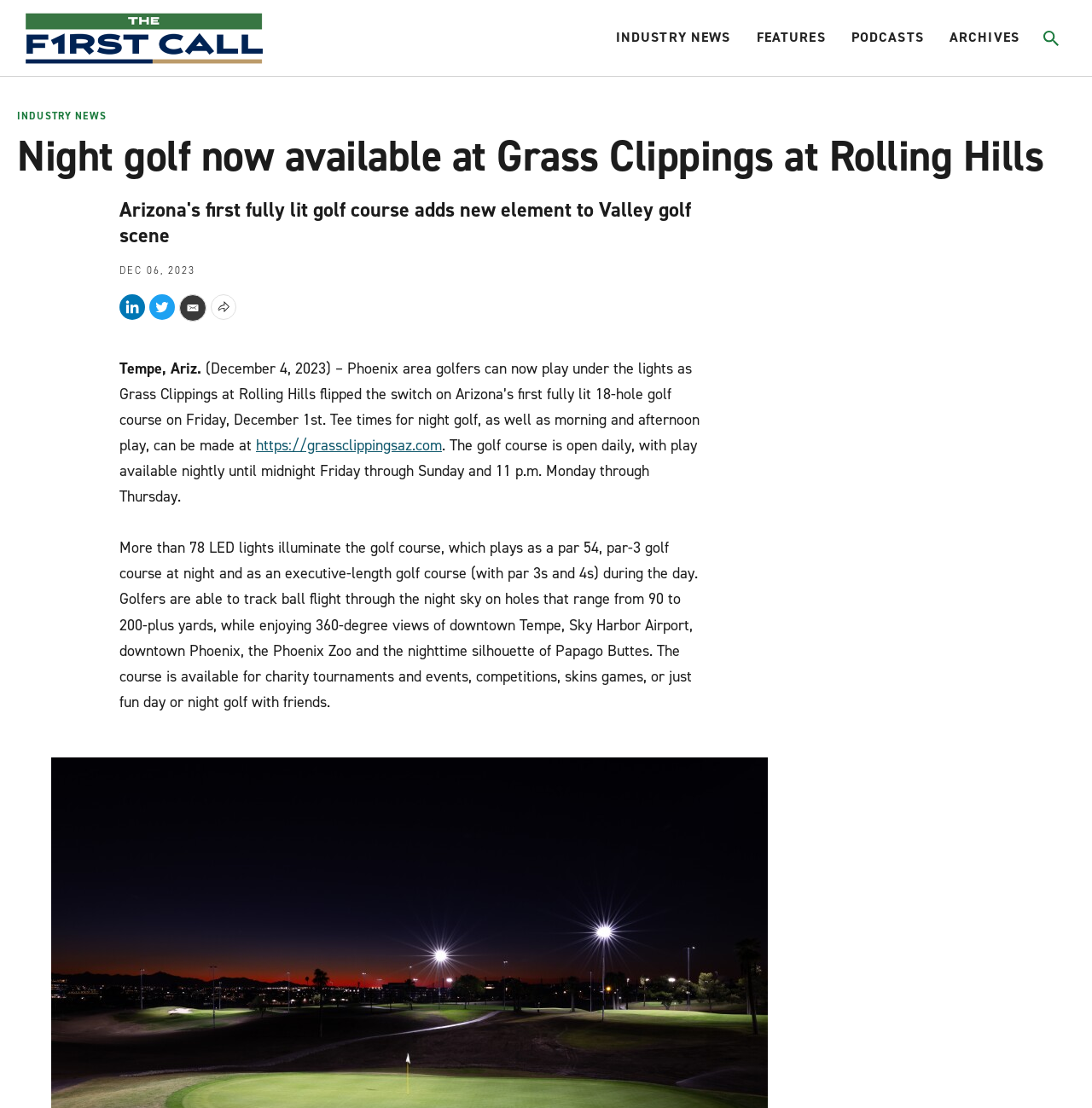Please determine the main heading text of this webpage.

Night golf now available at Grass Clippings at Rolling Hills